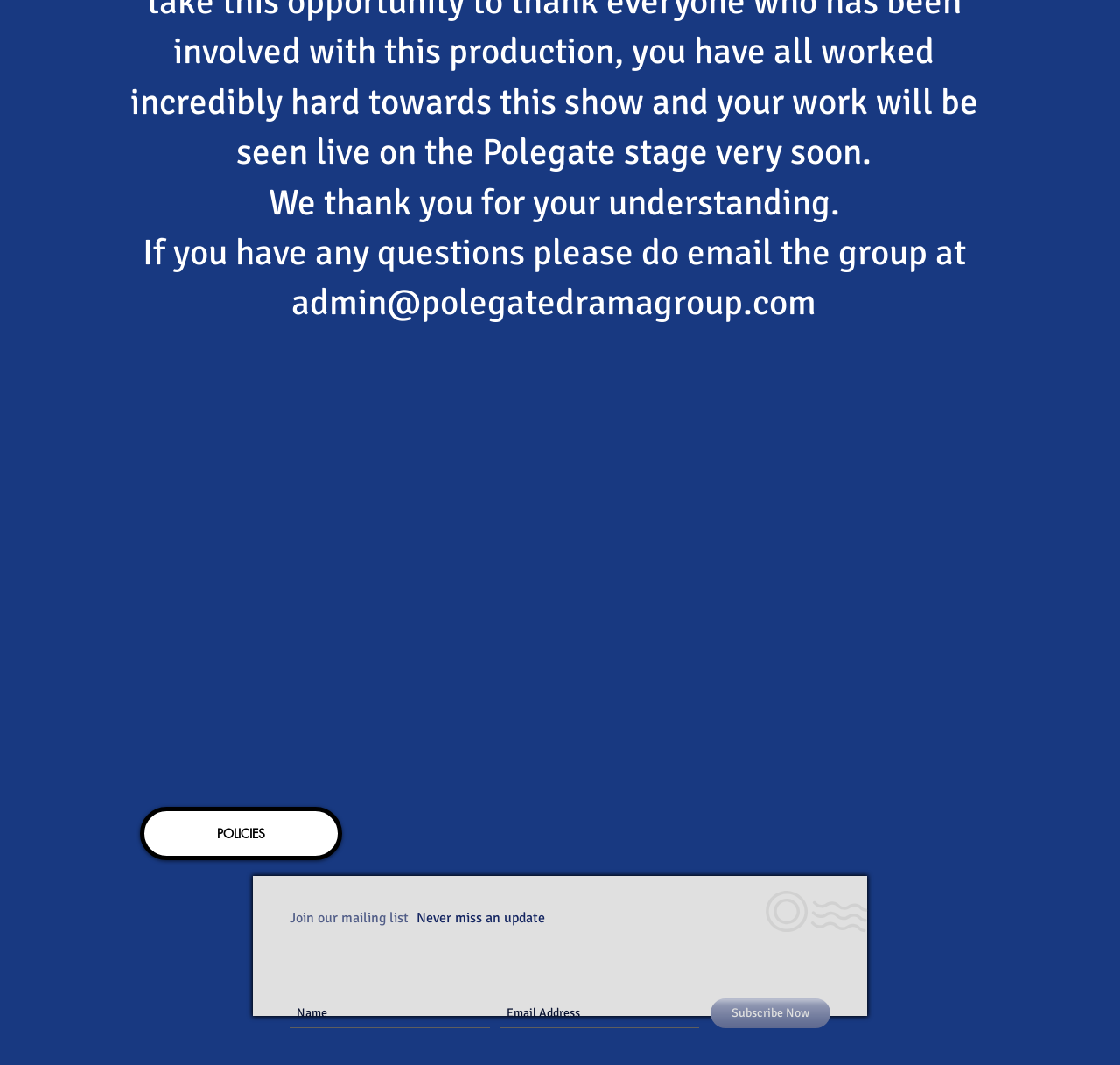Carefully observe the image and respond to the question with a detailed answer:
What is the purpose of the textbox with label 'Name'?

I inferred the purpose of the textbox by looking at its location within the 'Slideshow' region, which contains text 'Join our mailing list' and 'Never miss an update', and the textbox is labeled as 'Name', so it is likely used to input the user's name for the mailing list.